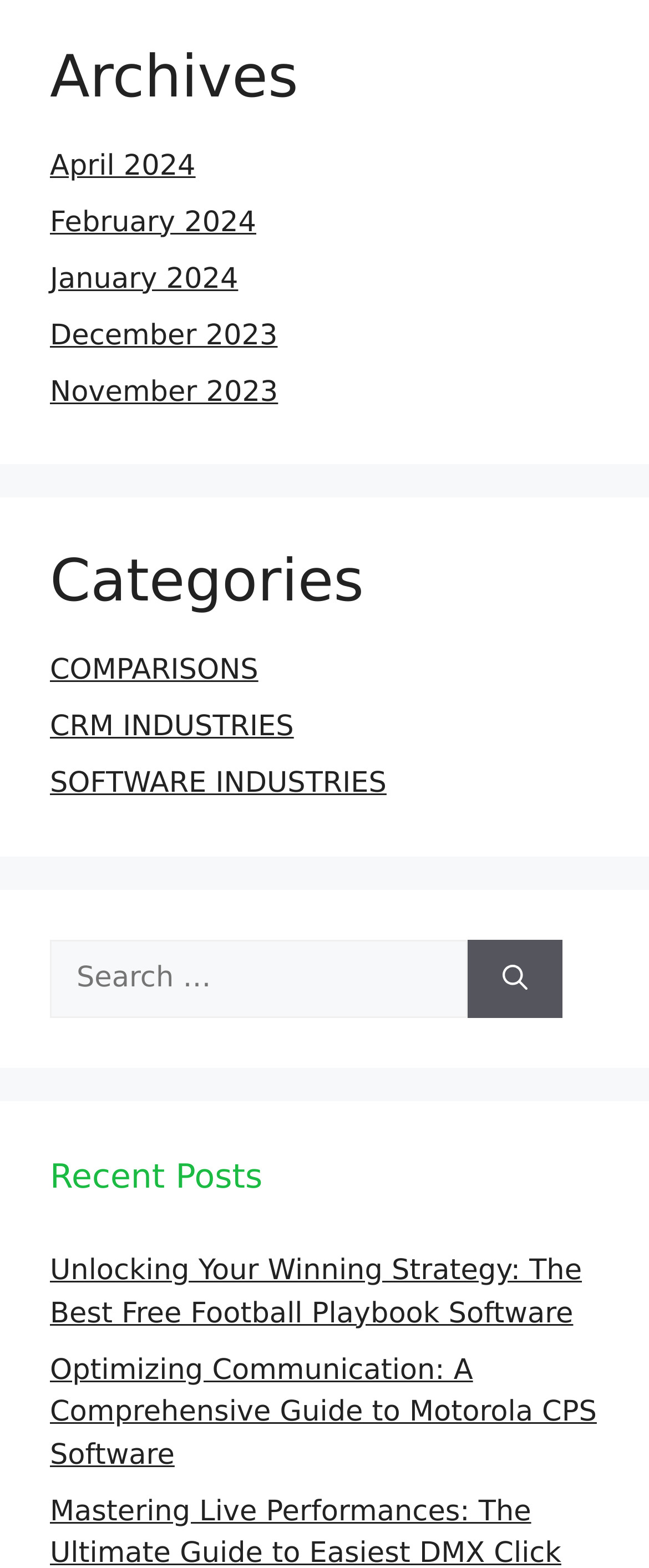Identify and provide the bounding box for the element described by: "parent_node: Search for: aria-label="Search"".

[0.721, 0.599, 0.867, 0.649]